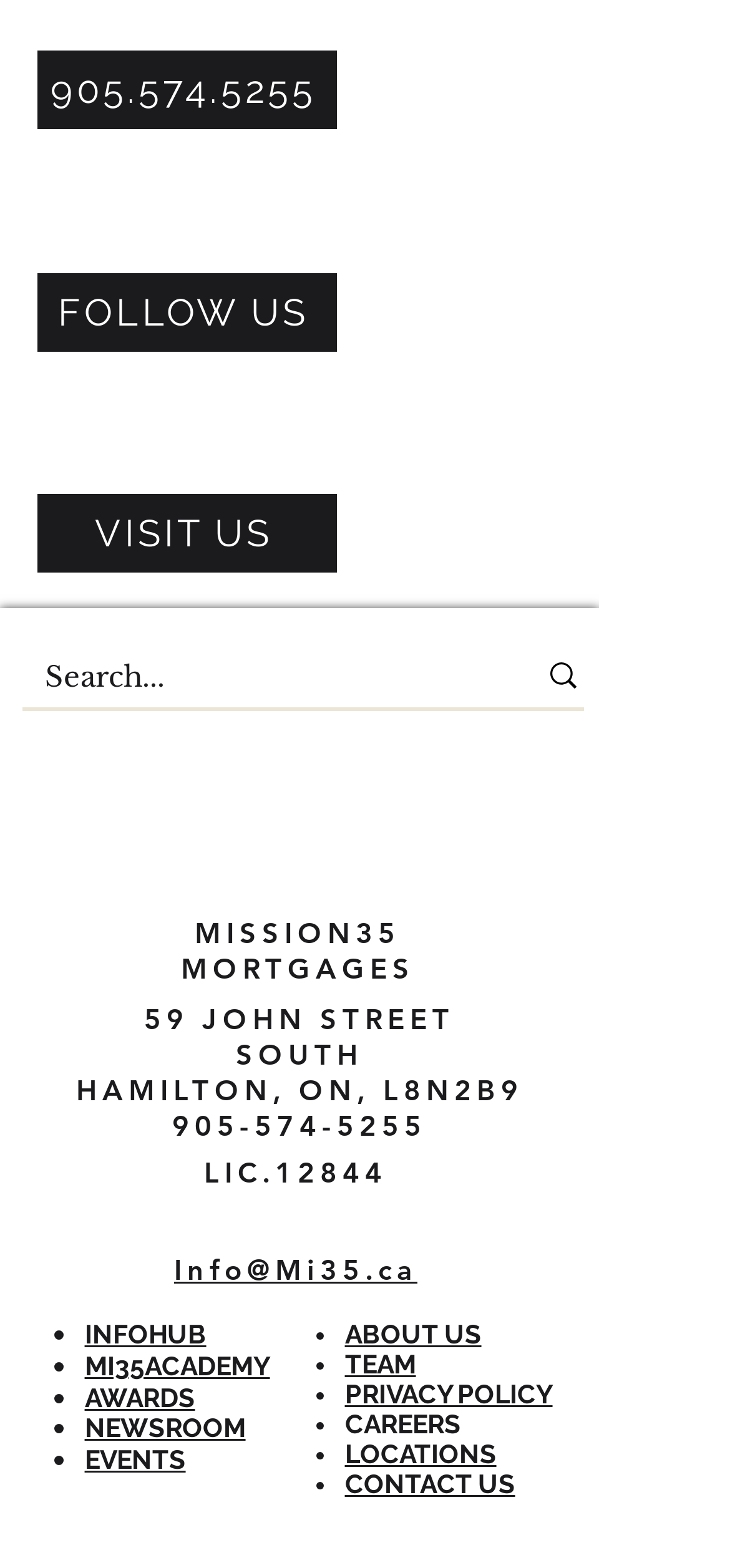Locate the bounding box coordinates for the element described below: "aria-label="Search..." name="q" placeholder="Search..."". The coordinates must be four float values between 0 and 1, formatted as [left, top, right, bottom].

[0.062, 0.409, 0.656, 0.454]